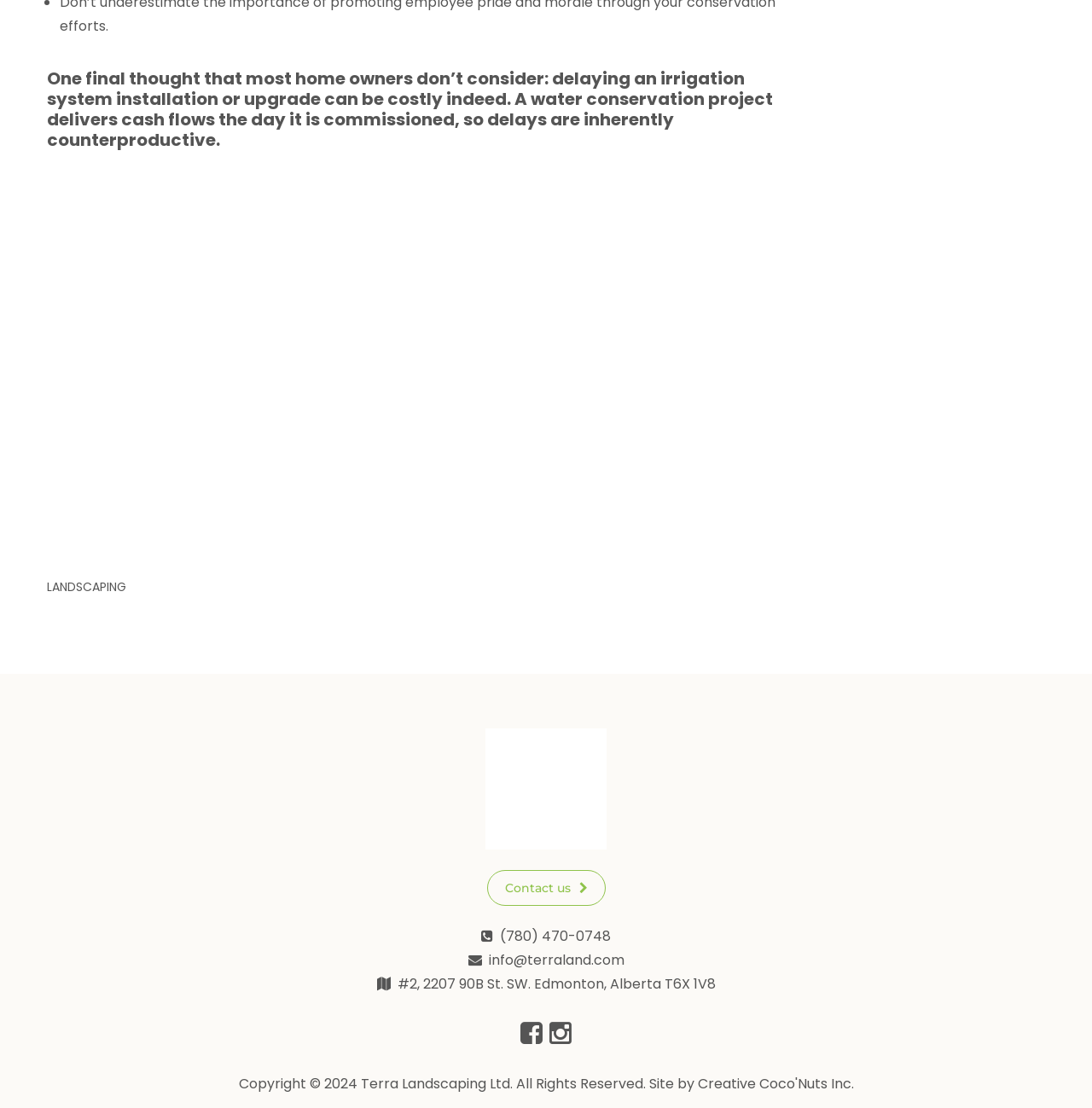Please provide a detailed answer to the question below based on the screenshot: 
How many images are on the webpage?

There are three images on the webpage: a blank image, an image of landscaping in Edmonton, and a logo image at the bottom of the webpage.